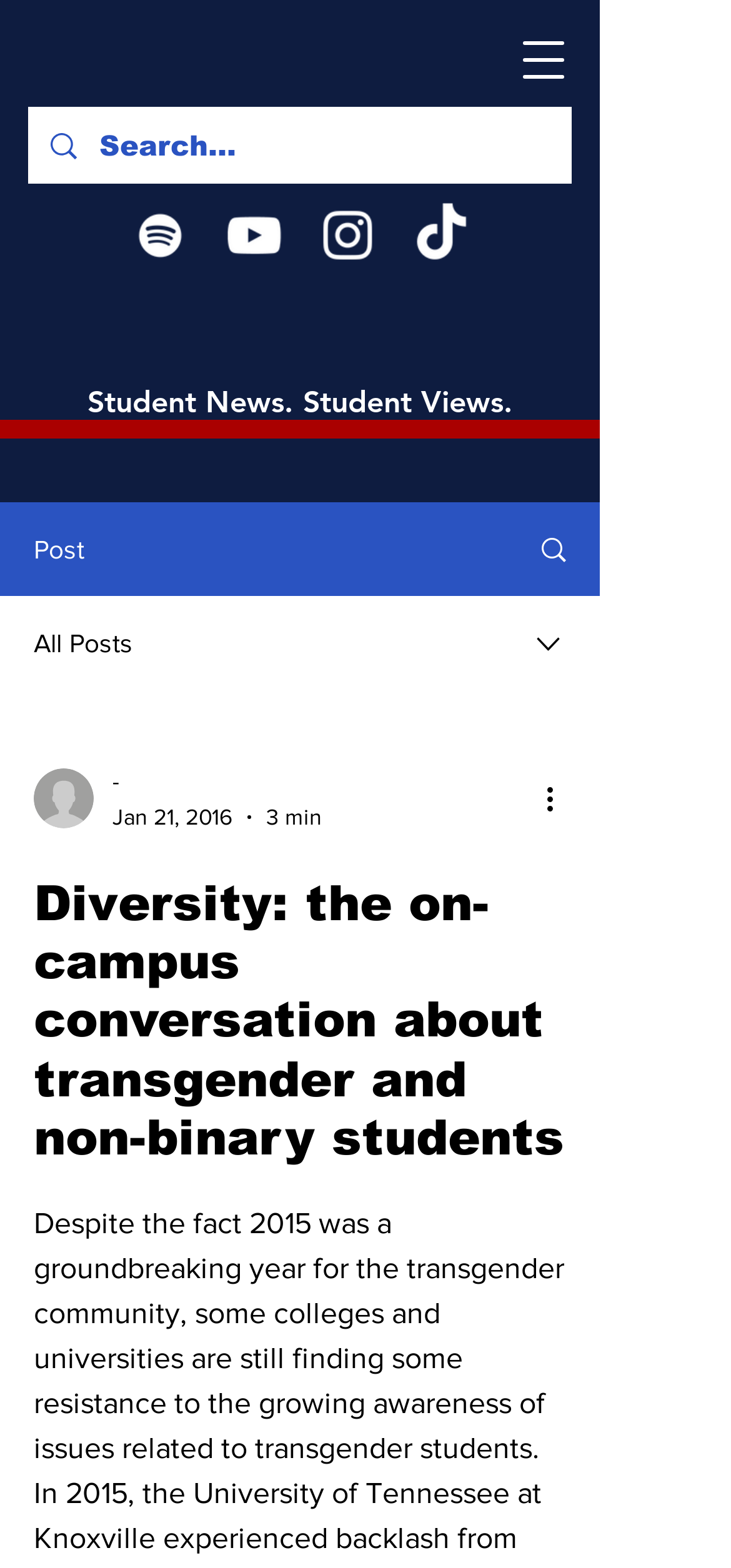Select the bounding box coordinates of the element I need to click to carry out the following instruction: "Open navigation menu".

[0.679, 0.008, 0.808, 0.068]